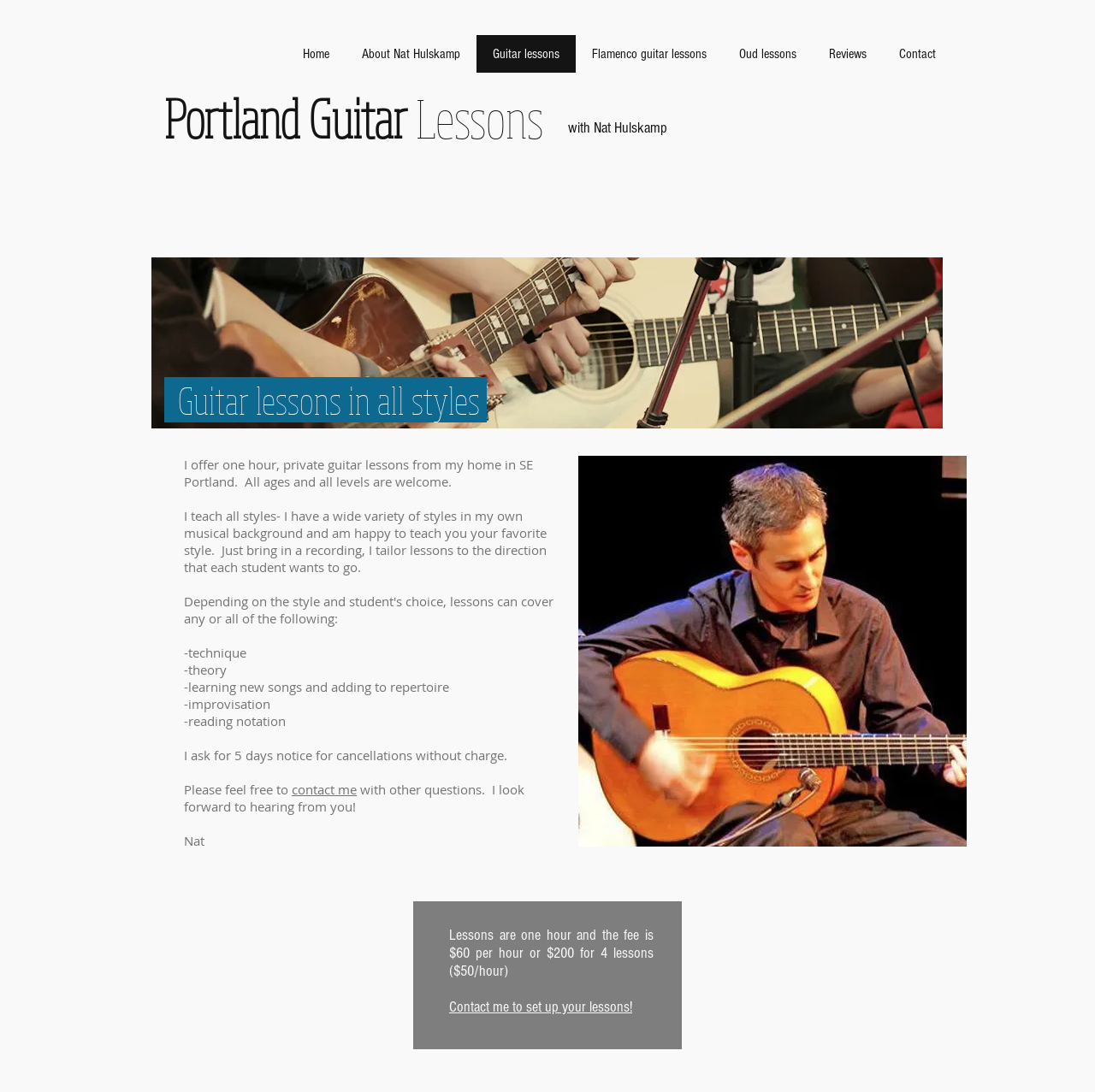What is the location of the guitar lessons?
Please answer using one word or phrase, based on the screenshot.

SE Portland